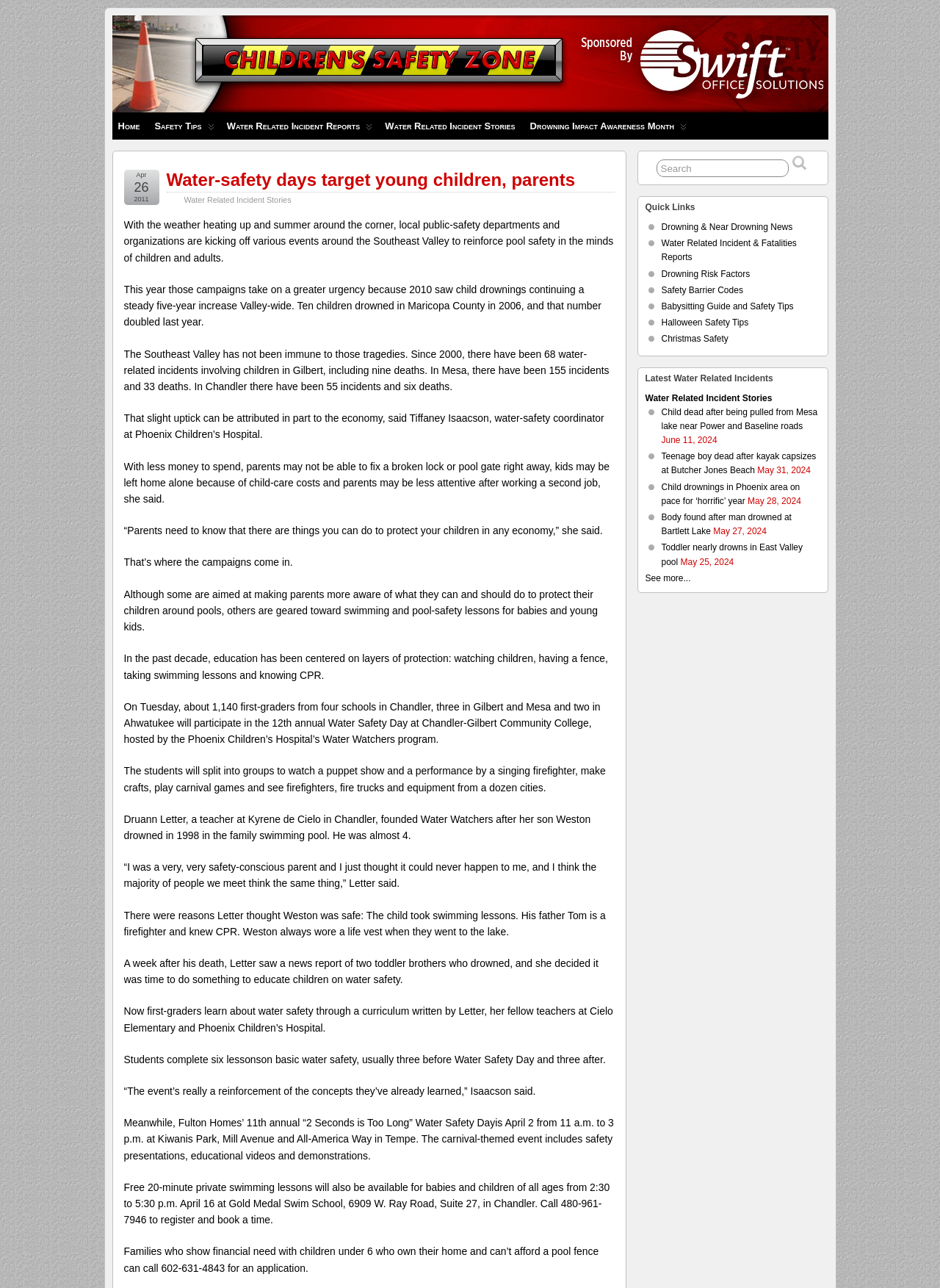What is the title or heading displayed on the webpage?

Water-safety days target young children, parents